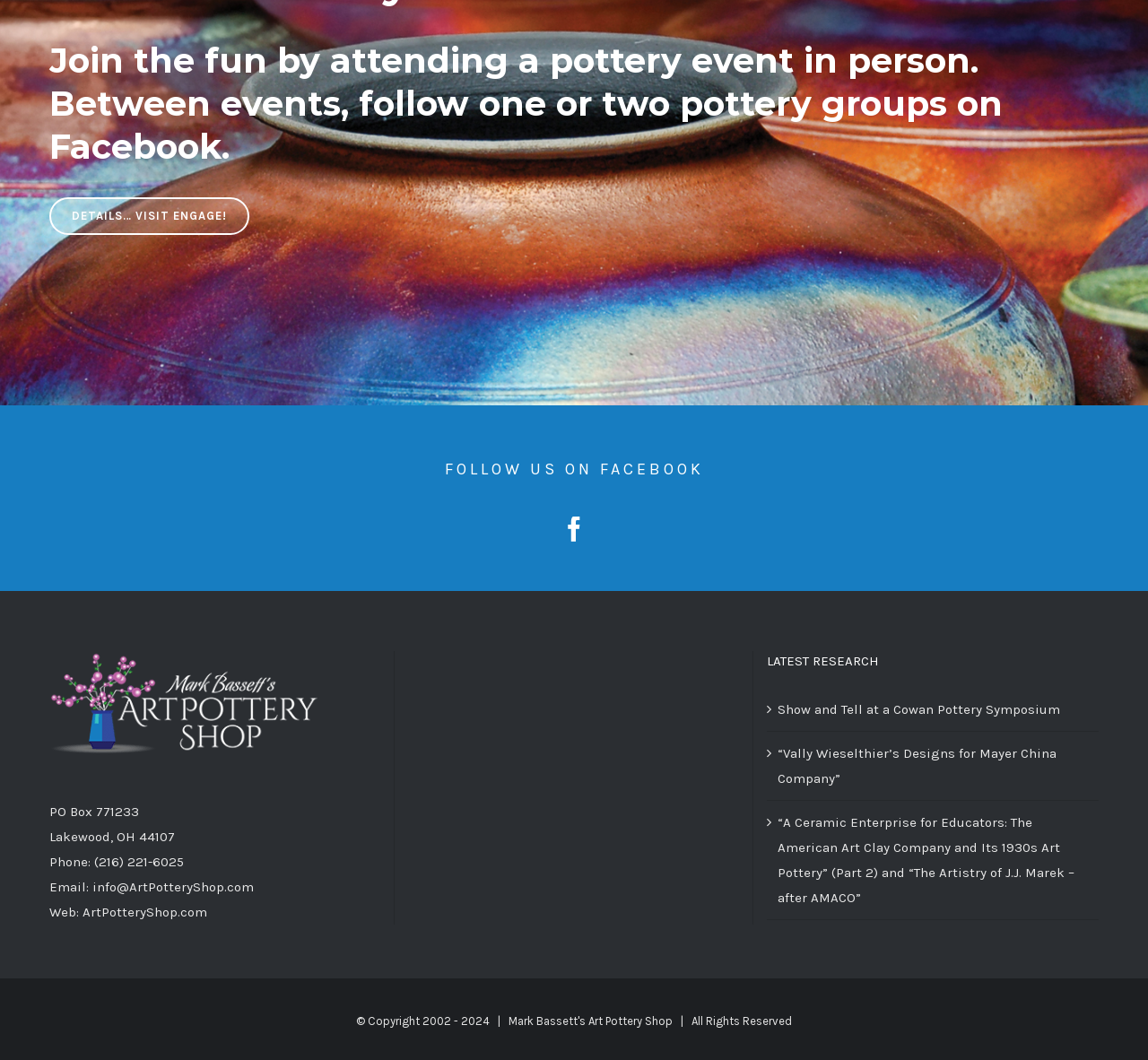Refer to the screenshot and give an in-depth answer to this question: What is the phone number of the pottery shop?

I found the phone number by looking at the contact information section at the bottom of the page, where it says 'Phone: (216) 221-6025'.